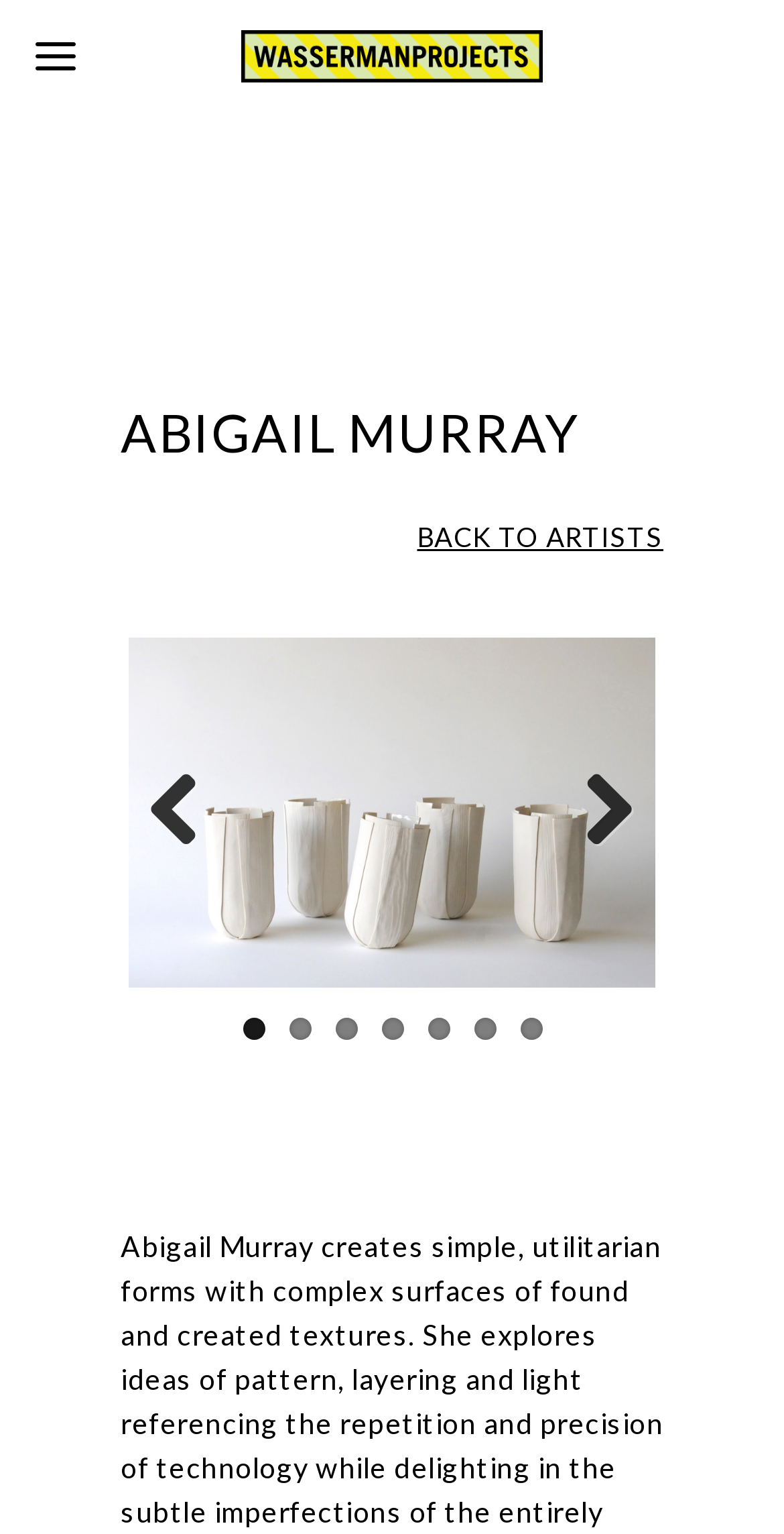Give an extensive and precise description of the webpage.

The webpage is about Abigail Murray, an artist, and is hosted by Wasserman Projects. At the top left of the page, there is a logo image with a link. Below the logo, there is a large heading that reads "ABIGAIL MURRAY". To the right of the heading, there is a link that says "BACK TO ARTISTS". 

Below the heading, there are several links arranged vertically, each with an image. These links are positioned near the center of the page. Above these links, there are pagination links with numbers from 1 to 7, arranged horizontally. On the left of the pagination links, there is a "Previous" link with an arrow icon, and on the right, there is a "Next" link with an arrow icon.